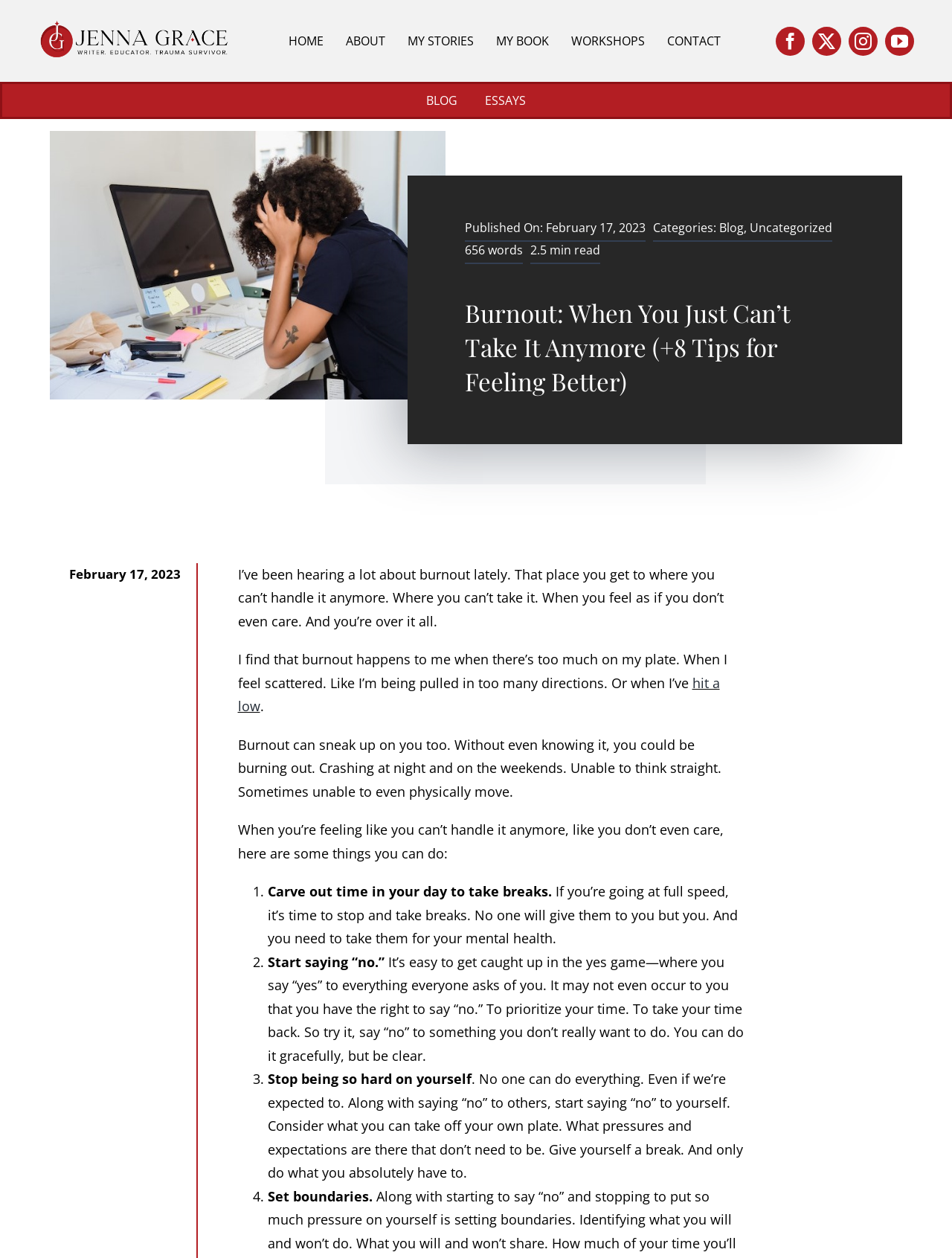Answer the question in a single word or phrase:
What is the category of the blog post?

Uncategorized